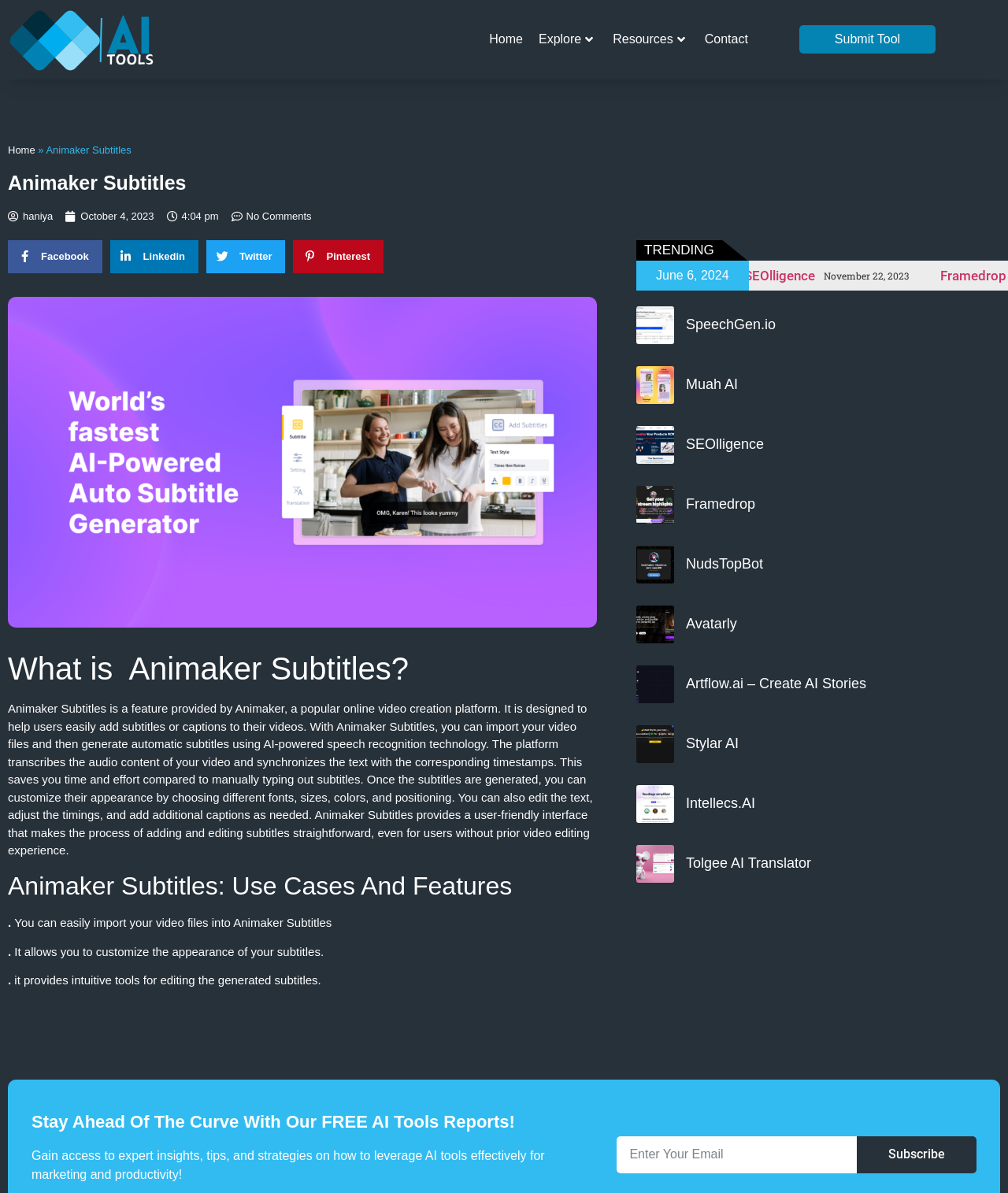Provide a brief response in the form of a single word or phrase:
How does Animaker Subtitles generate subtitles?

Using AI-powered speech recognition technology